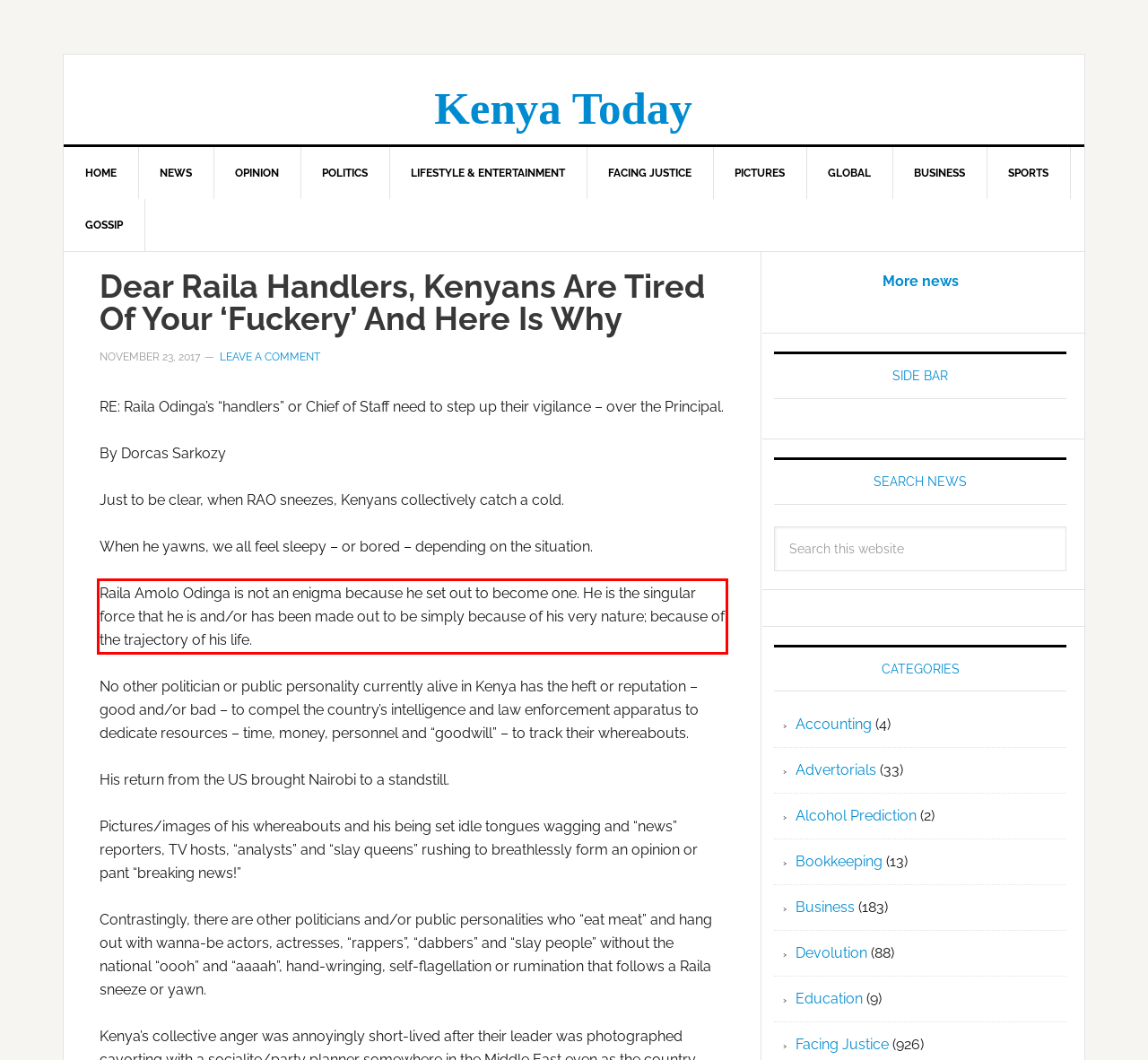Please examine the screenshot of the webpage and read the text present within the red rectangle bounding box.

Raila Amolo Odinga is not an enigma because he set out to become one. He is the singular force that he is and/or has been made out to be simply because of his very nature; because of the trajectory of his life.